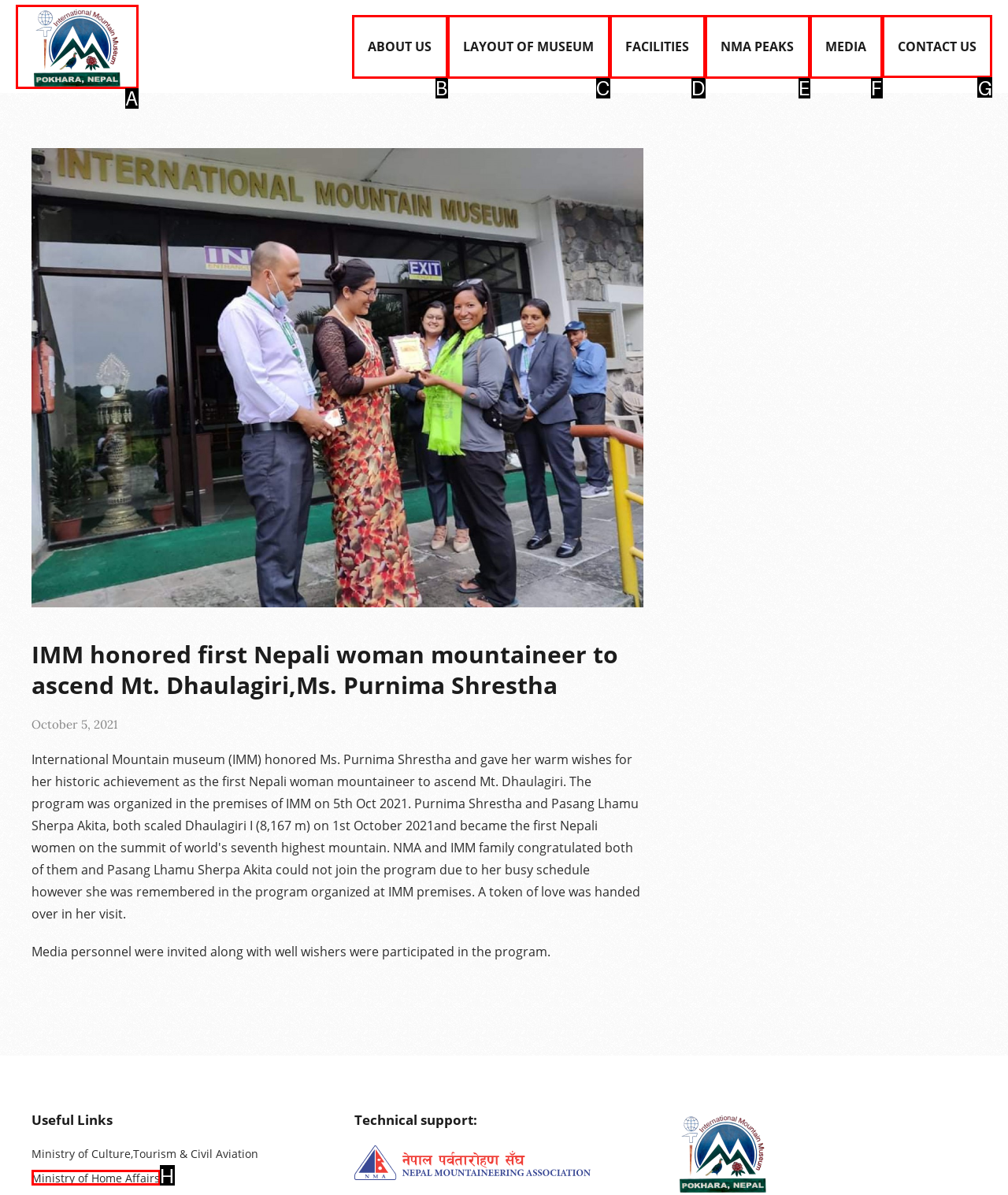Find the appropriate UI element to complete the task: click CONTACT US. Indicate your choice by providing the letter of the element.

G